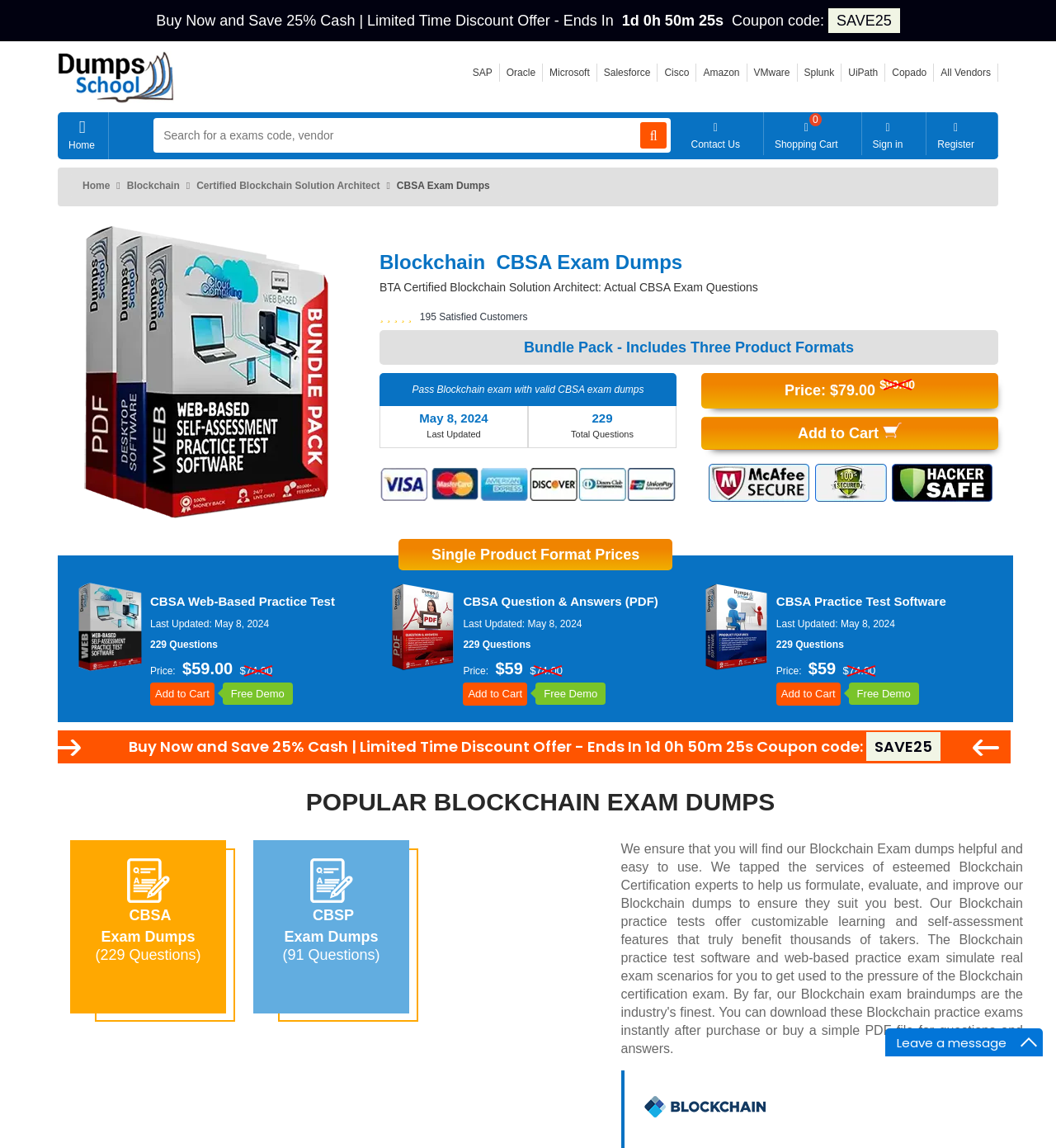Determine the bounding box coordinates of the clickable region to carry out the instruction: "Search for a exam code or vendor".

[0.145, 0.103, 0.635, 0.133]